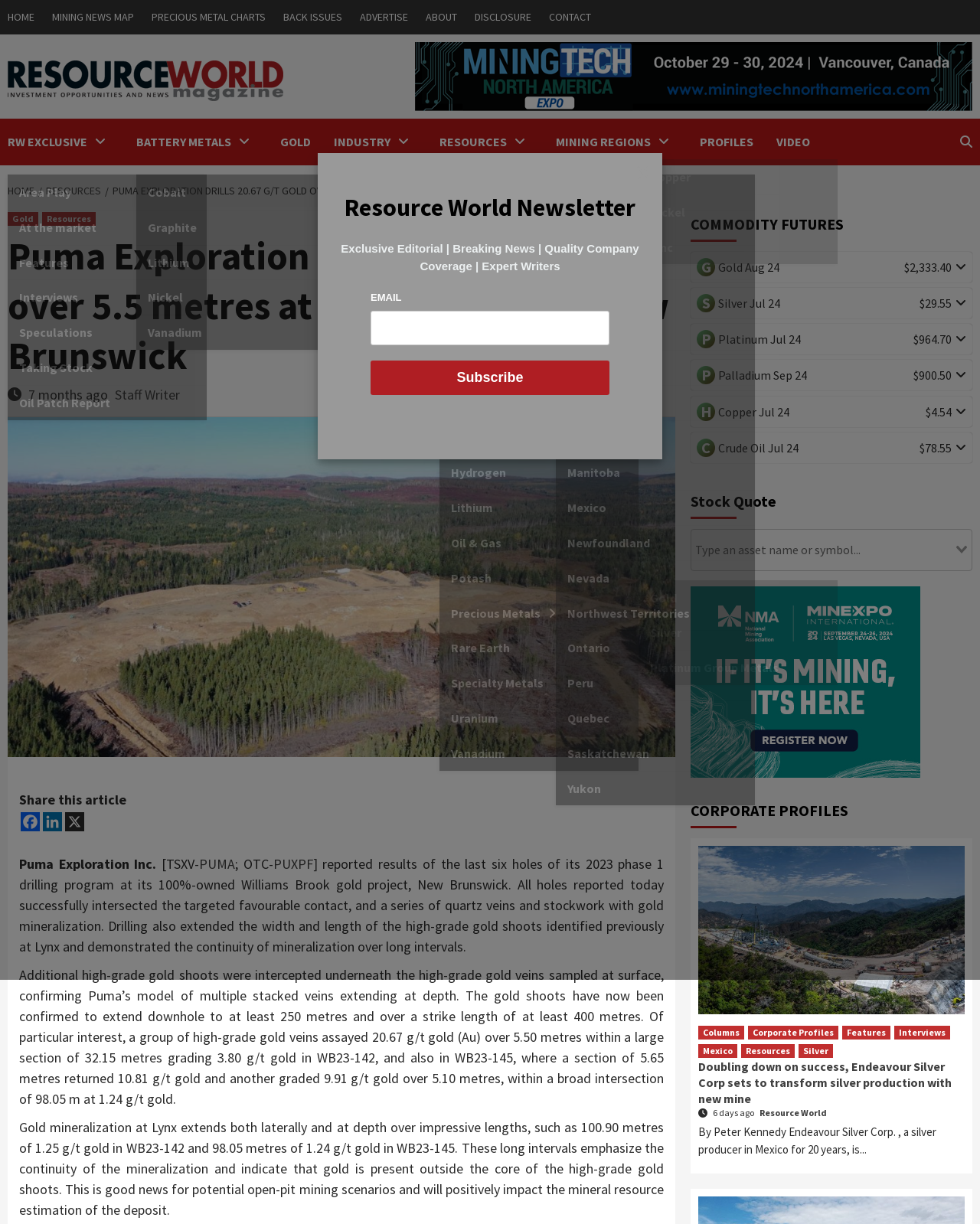Answer the question below with a single word or a brief phrase: 
What is the grade of gold over 5.5 metres in WB23-142?

20.67 g/t